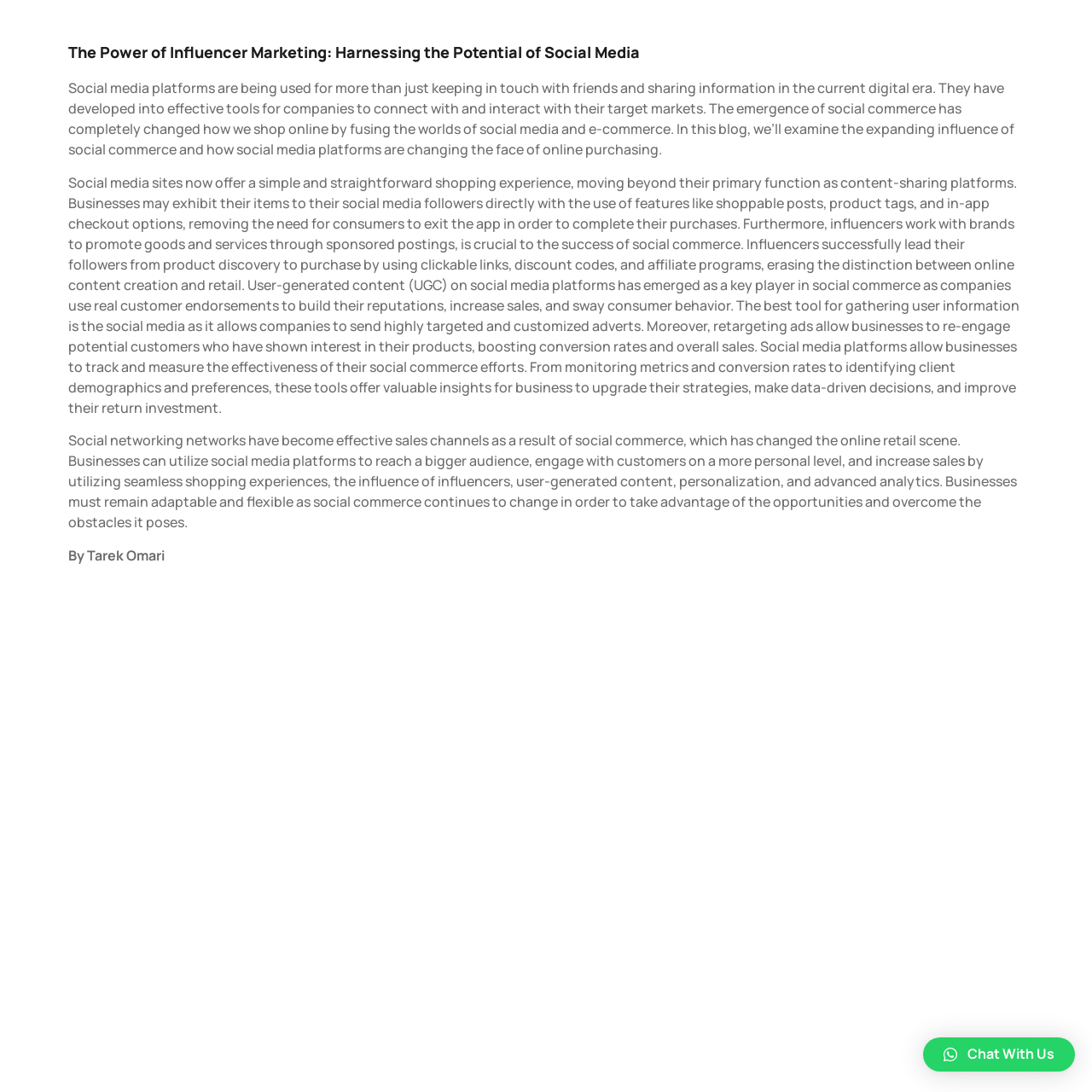Provide a comprehensive caption for the webpage.

The webpage is about harnessing the potential of social media, specifically focusing on the power of influencer marketing. At the top, there is a heading that reads "The Power of Influencer Marketing: Harnessing the Potential of Social Media". Below the heading, there is a block of text that explains how social media platforms have evolved into effective tools for companies to connect with their target markets, and how social commerce has changed the way people shop online.

Following this introduction, there is a longer paragraph that delves deeper into the world of social commerce, discussing how social media sites now offer a seamless shopping experience, and how influencers play a crucial role in promoting products and services through sponsored posts. The text also mentions the importance of user-generated content, targeted advertising, and retargeting ads in social commerce.

Another paragraph below explains how social media platforms have become effective sales channels, allowing businesses to reach a wider audience, engage with customers, and increase sales through personalized experiences, influencer marketing, and advanced analytics.

At the bottom of the page, there is a byline that reads "By Tarek Omari". In the bottom right corner, there is a button that says "Chat With Us".